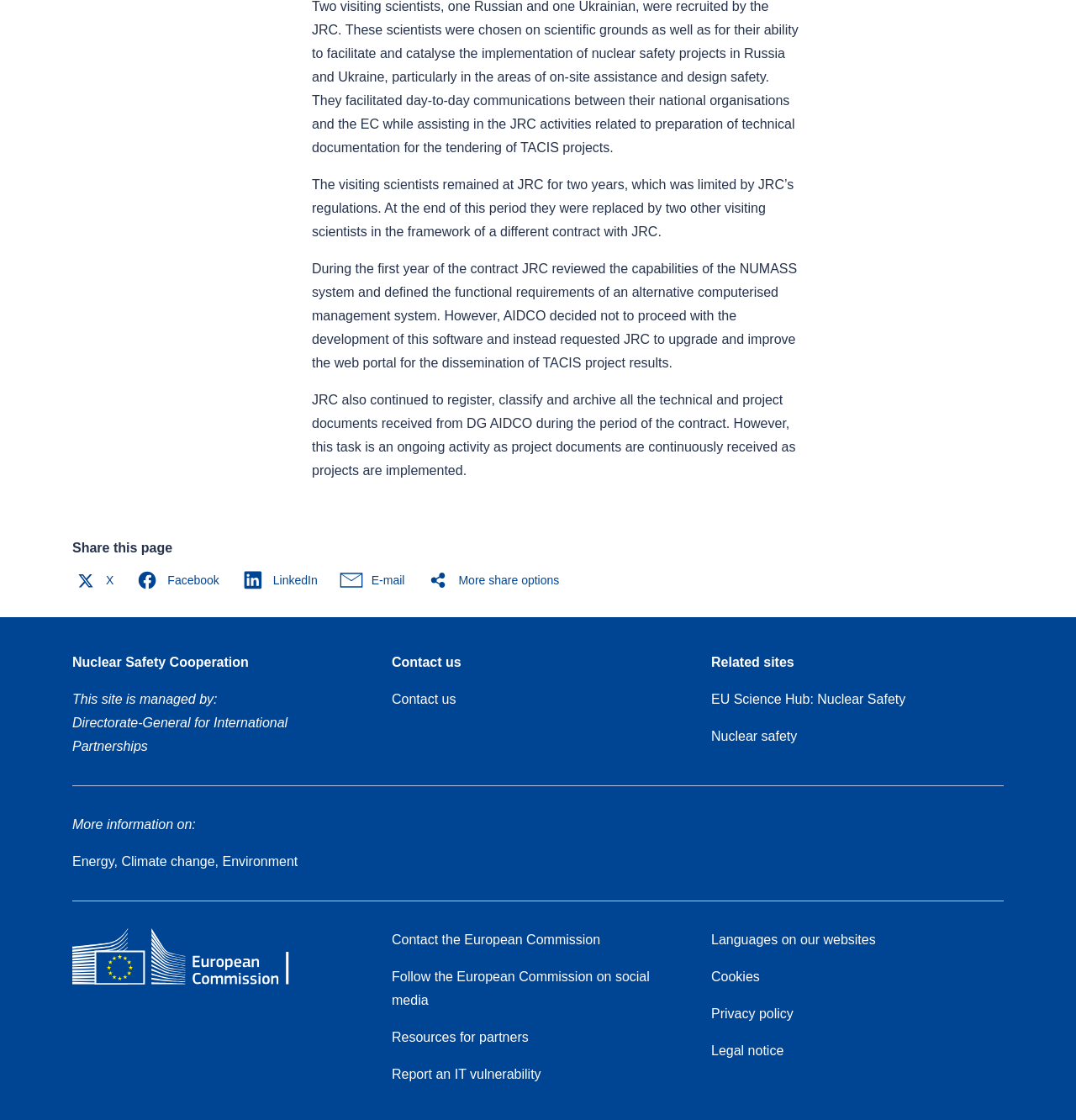Please provide a detailed answer to the question below by examining the image:
What is the logo displayed at the bottom of the webpage?

The image at the bottom of the webpage is described as the 'European Commission logo', indicating that it is the official logo of the European Commission.